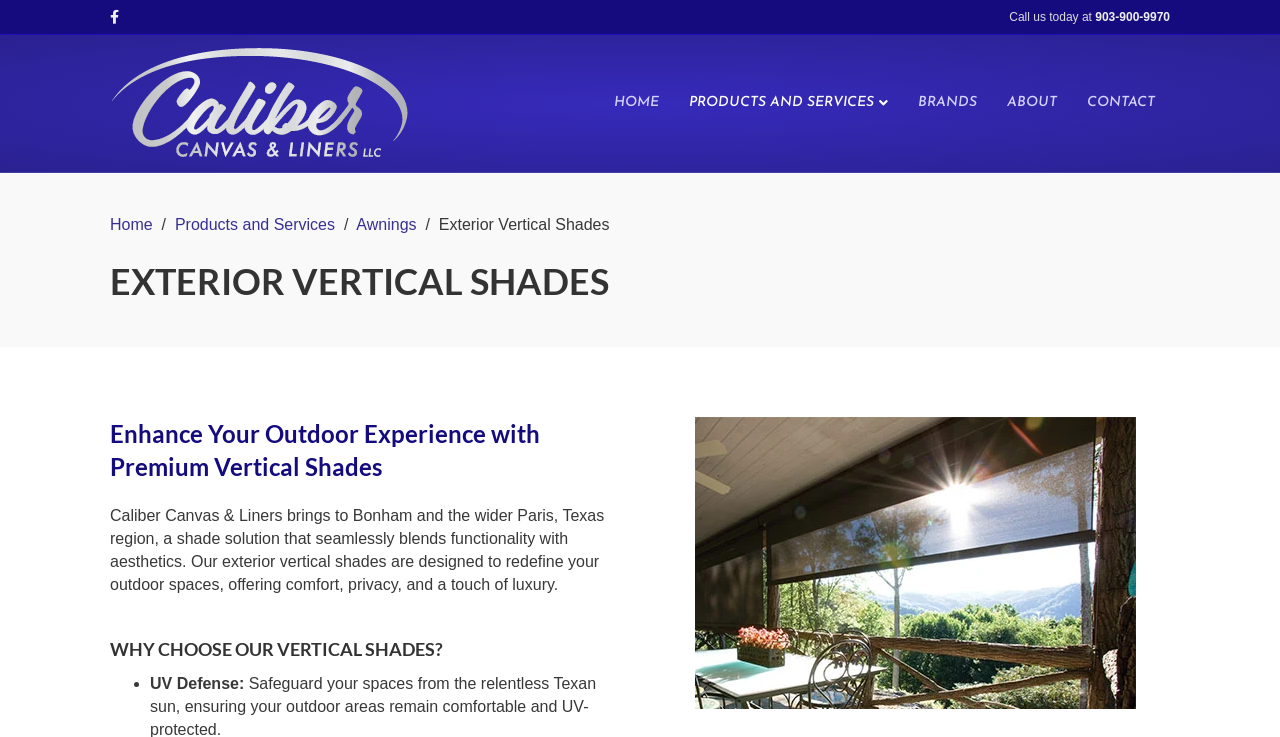What is the purpose of Caliber Canvas and Liners' exterior vertical shades?
Please respond to the question with as much detail as possible.

The purpose of Caliber Canvas and Liners' exterior vertical shades is to redefine outdoor spaces, offering comfort, privacy, and a touch of luxury, as mentioned in the description.